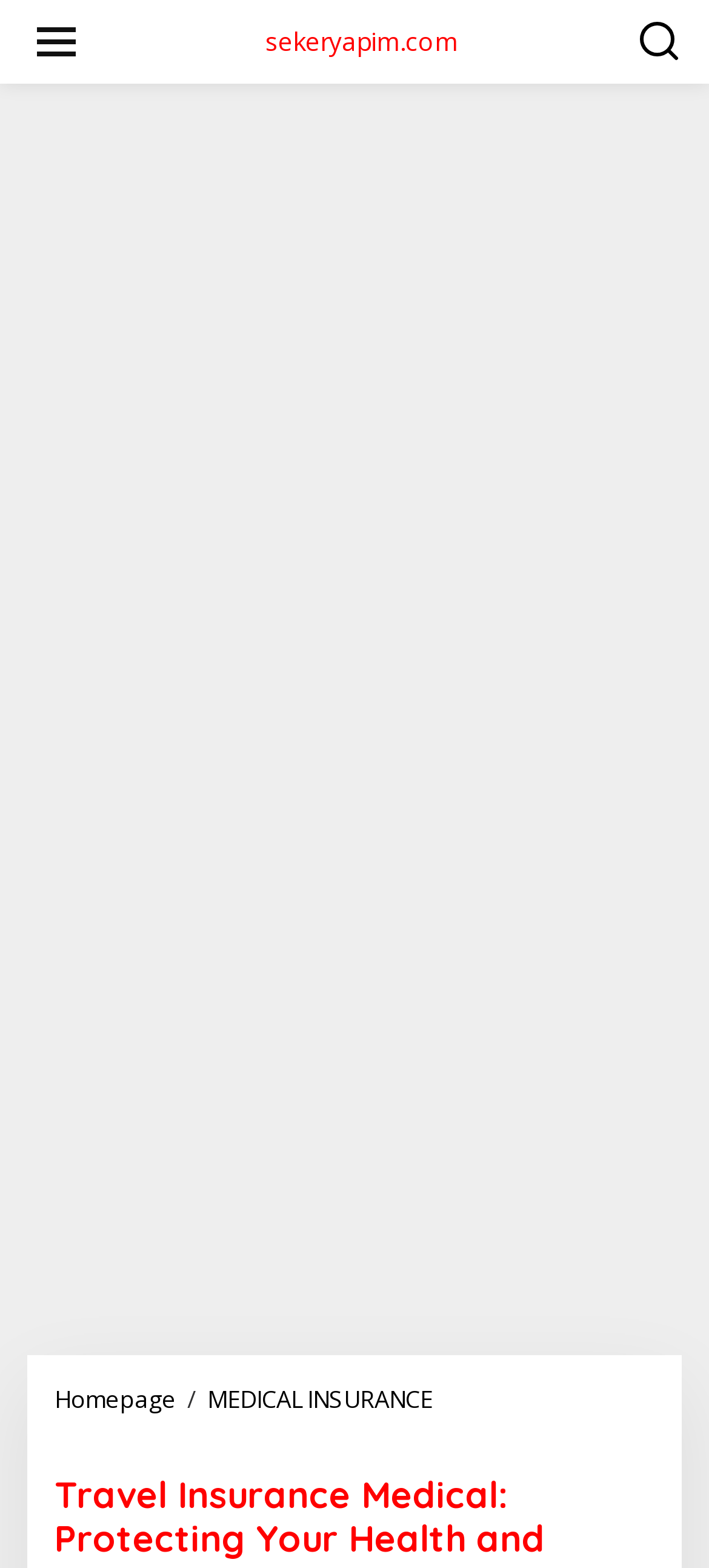How many main menu items are there?
Refer to the image and provide a concise answer in one word or phrase.

3